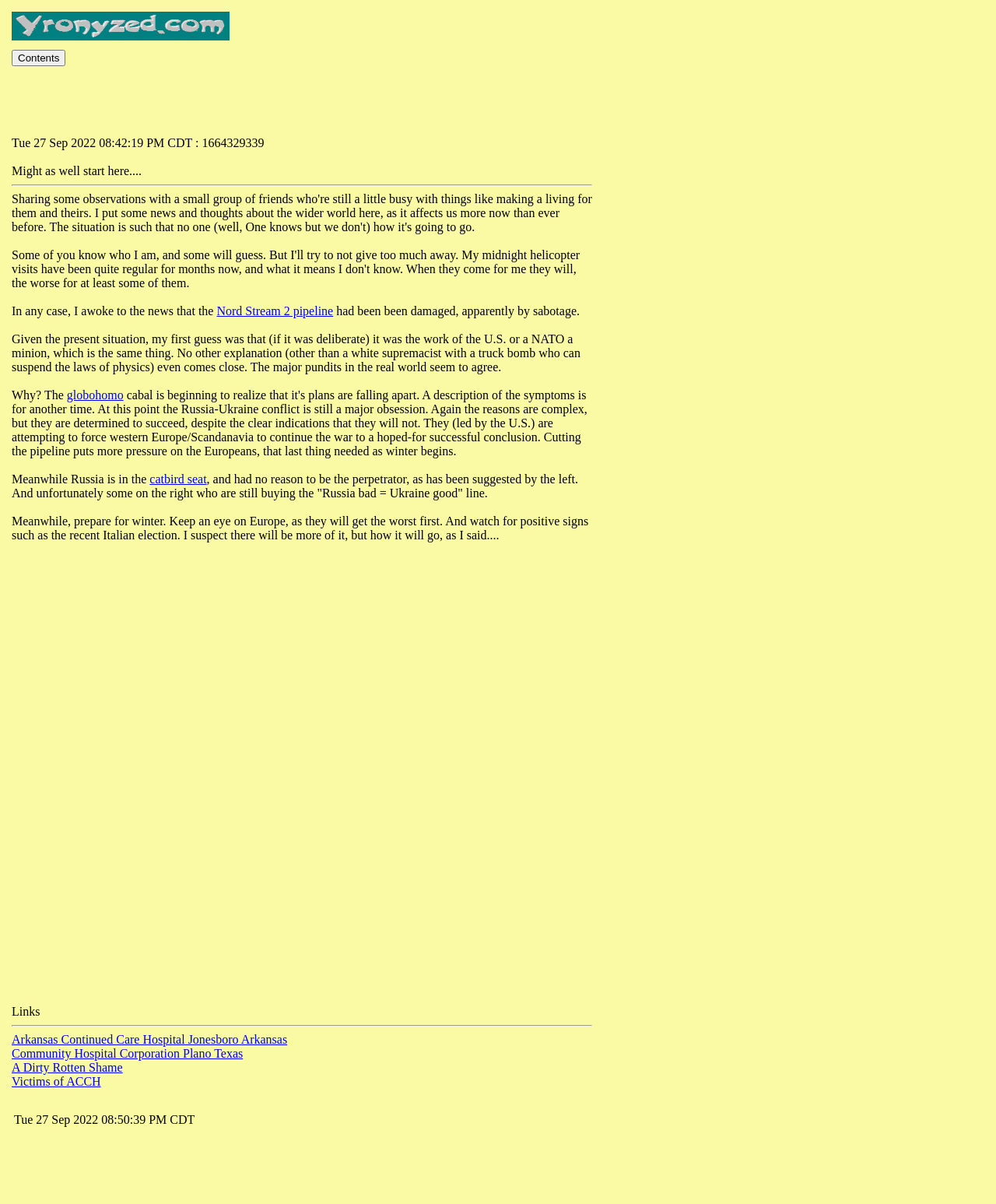Determine the bounding box coordinates for the UI element with the following description: "EZPAY". The coordinates should be four float numbers between 0 and 1, represented as [left, top, right, bottom].

None